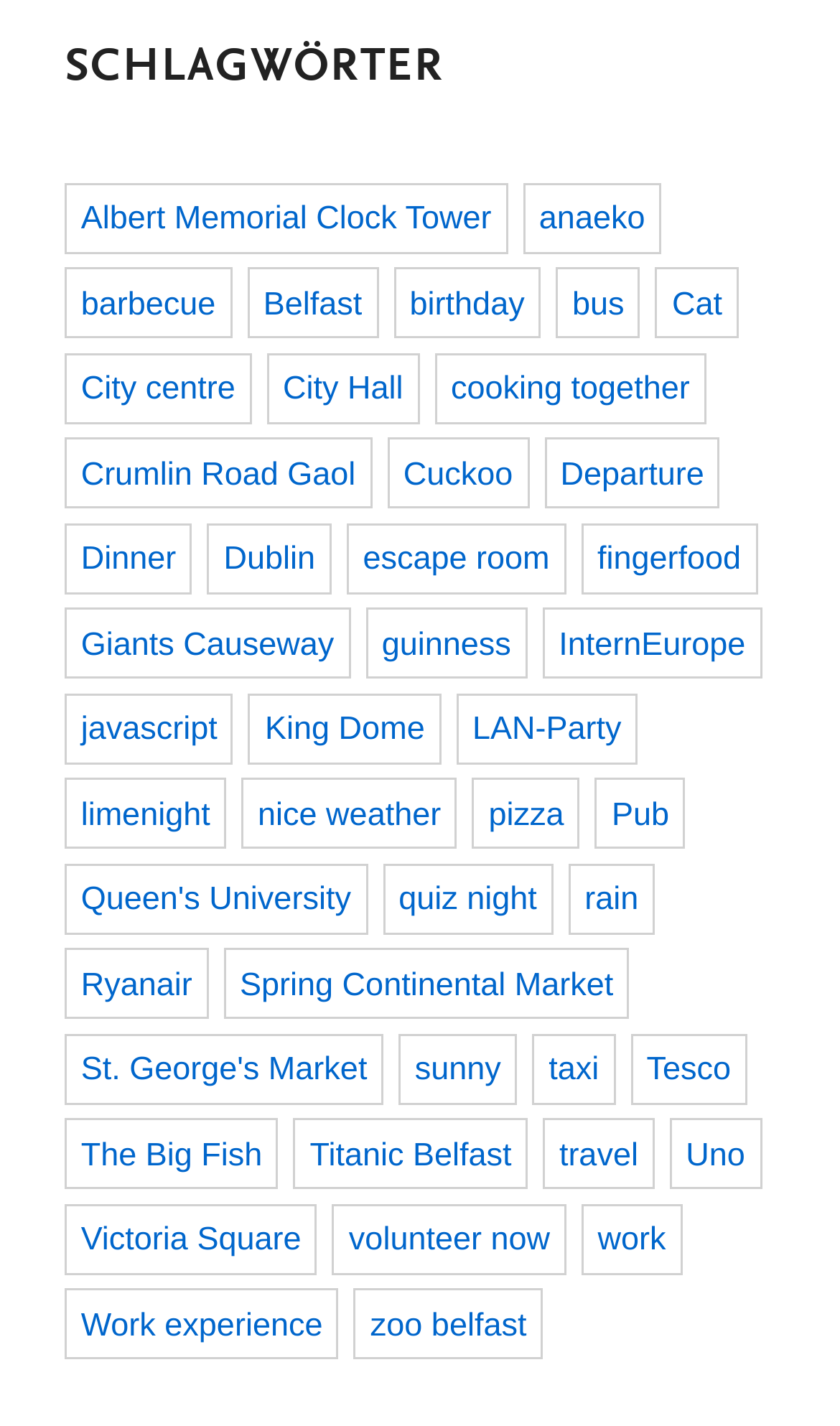Could you indicate the bounding box coordinates of the region to click in order to complete this instruction: "Explore the topic of barbecue".

[0.077, 0.188, 0.276, 0.238]